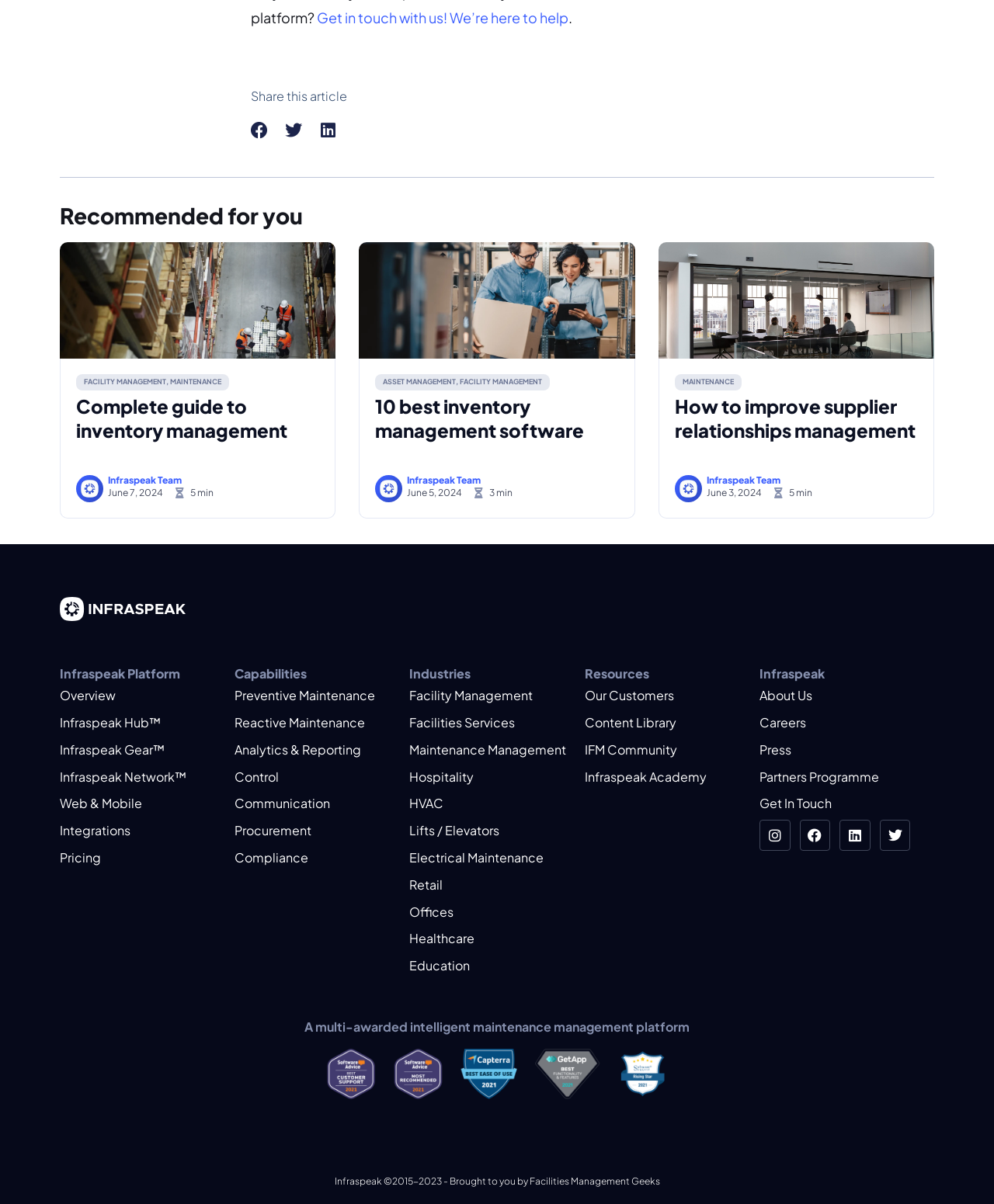Answer succinctly with a single word or phrase:
What is the purpose of the 'Get in touch with us!' link?

To contact the platform